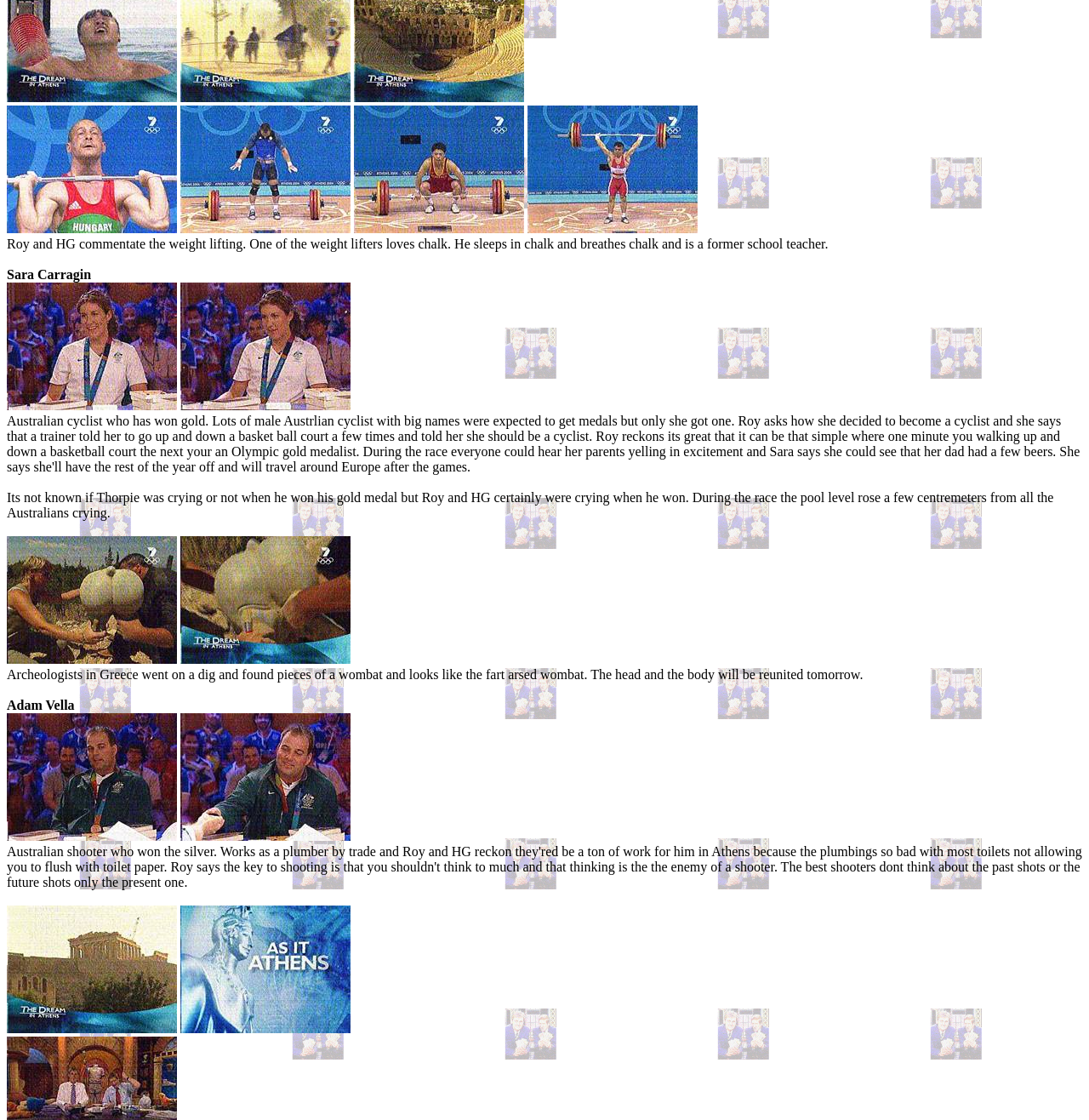Determine the bounding box coordinates of the clickable region to execute the instruction: "Click the first link at the top". The coordinates should be four float numbers between 0 and 1, denoted as [left, top, right, bottom].

[0.006, 0.081, 0.162, 0.093]